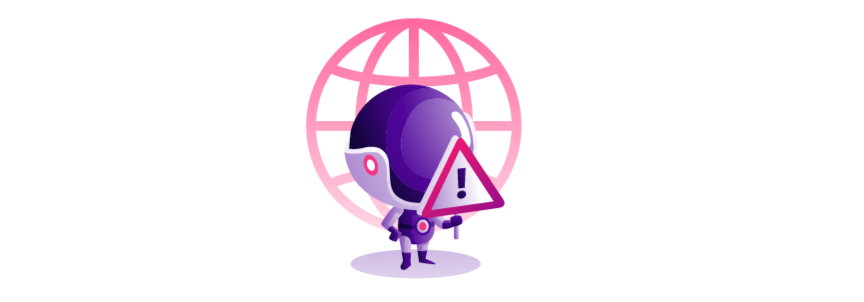What does the globe in the background represent? Based on the image, give a response in one word or a short phrase.

global reach